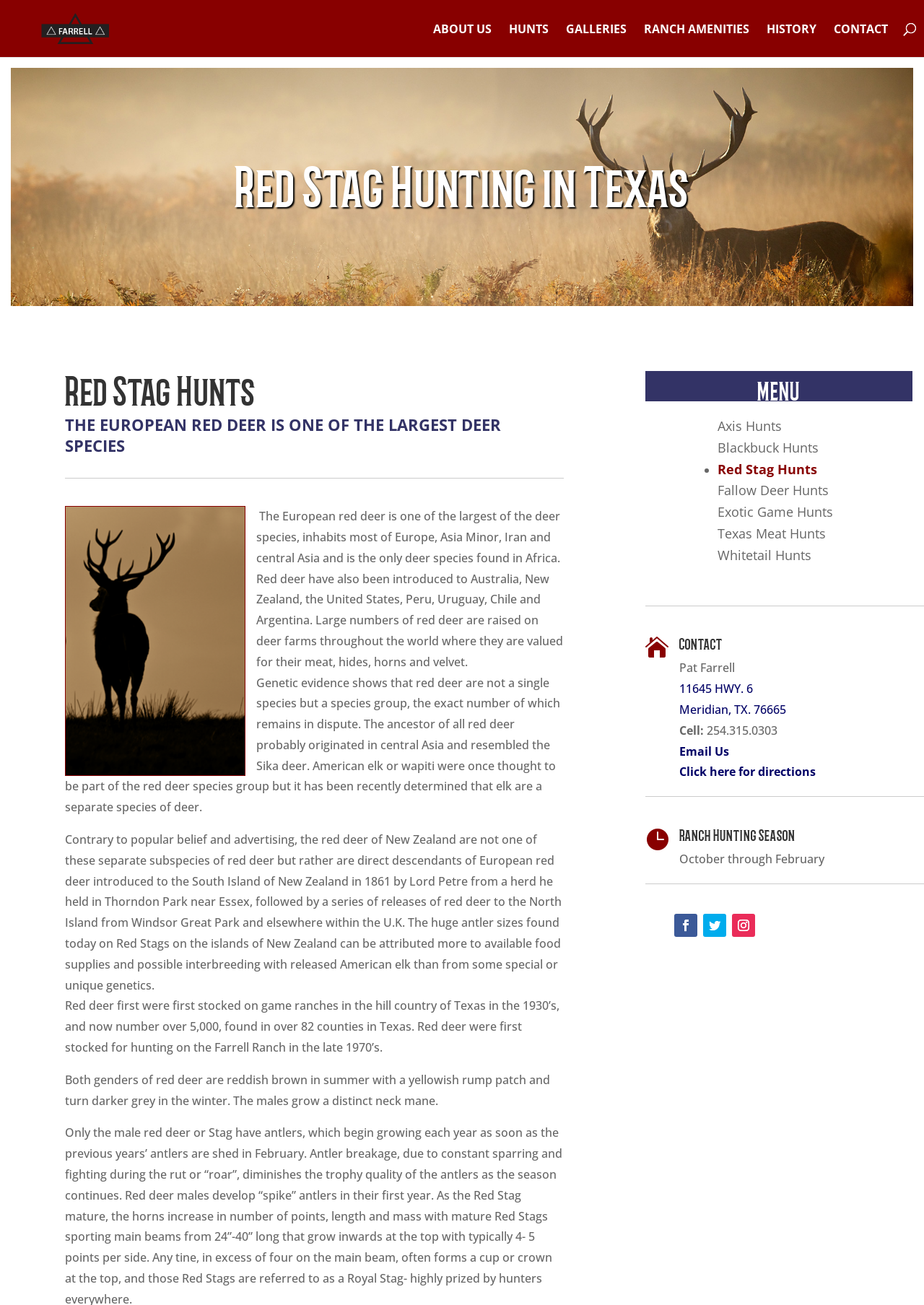When is the hunting season?
Respond to the question with a single word or phrase according to the image.

October through February